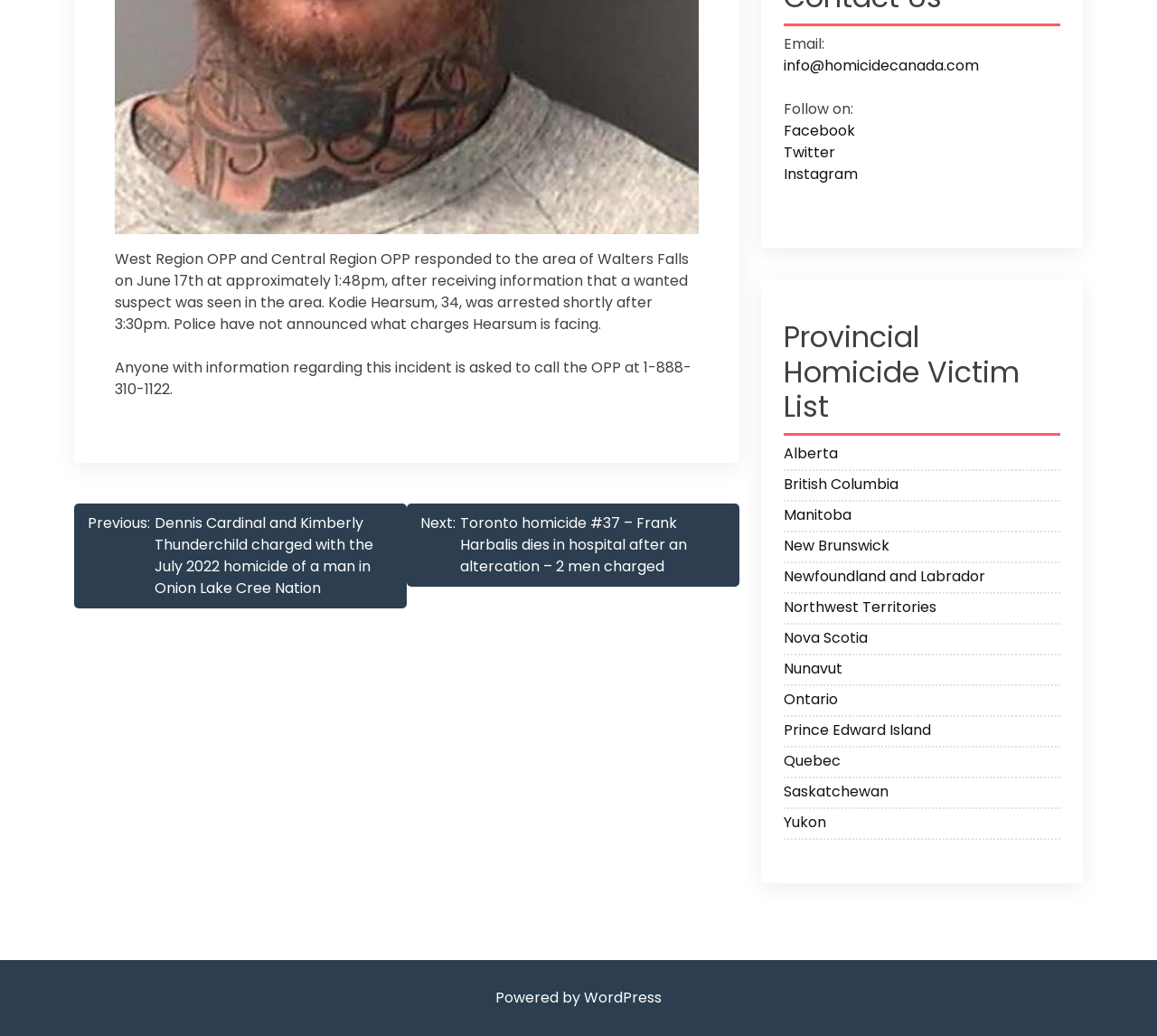What is the name of the suspect arrested by OPP?
Using the image, give a concise answer in the form of a single word or short phrase.

Kodie Hearsum